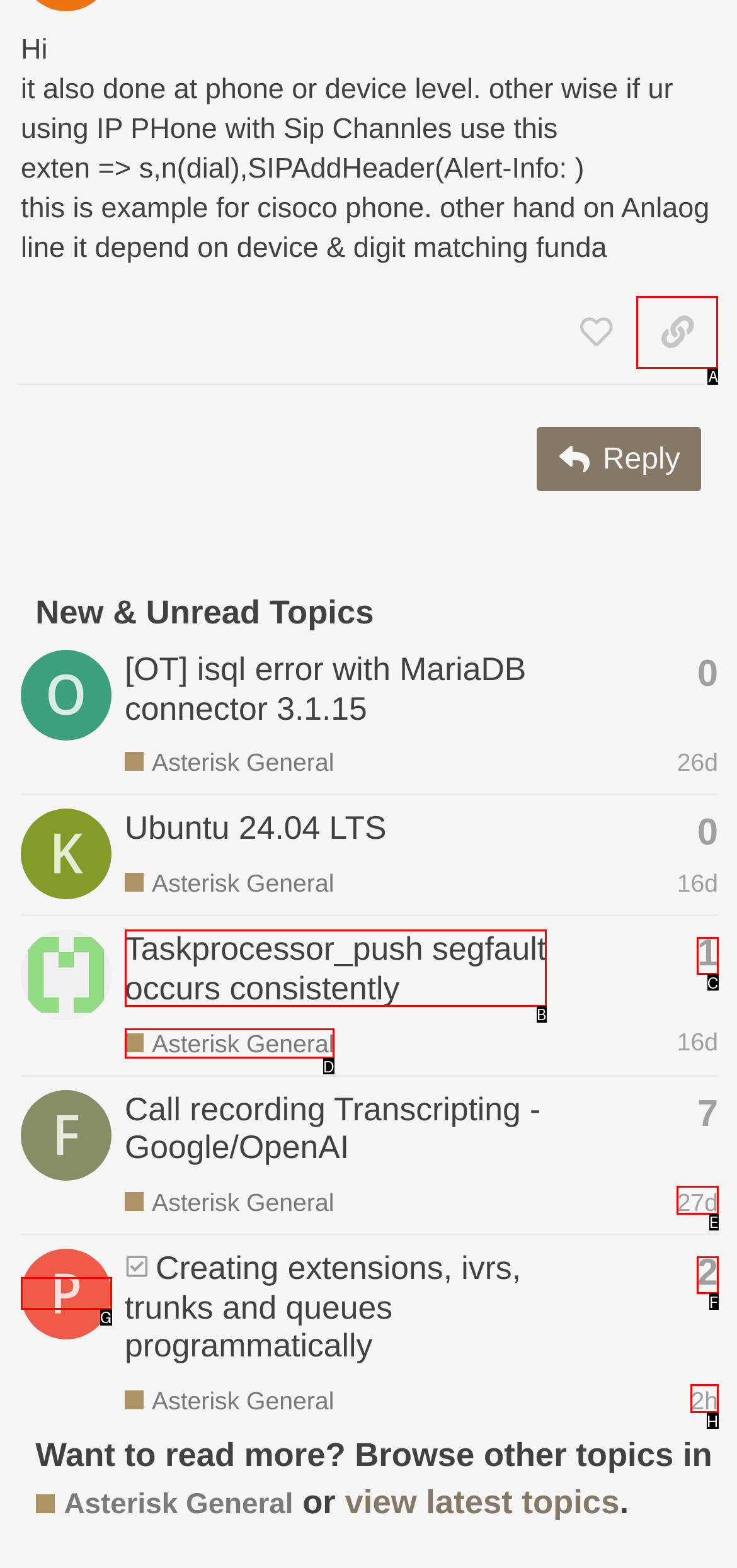For the task: Copy a link to this post to clipboard, tell me the letter of the option you should click. Answer with the letter alone.

A